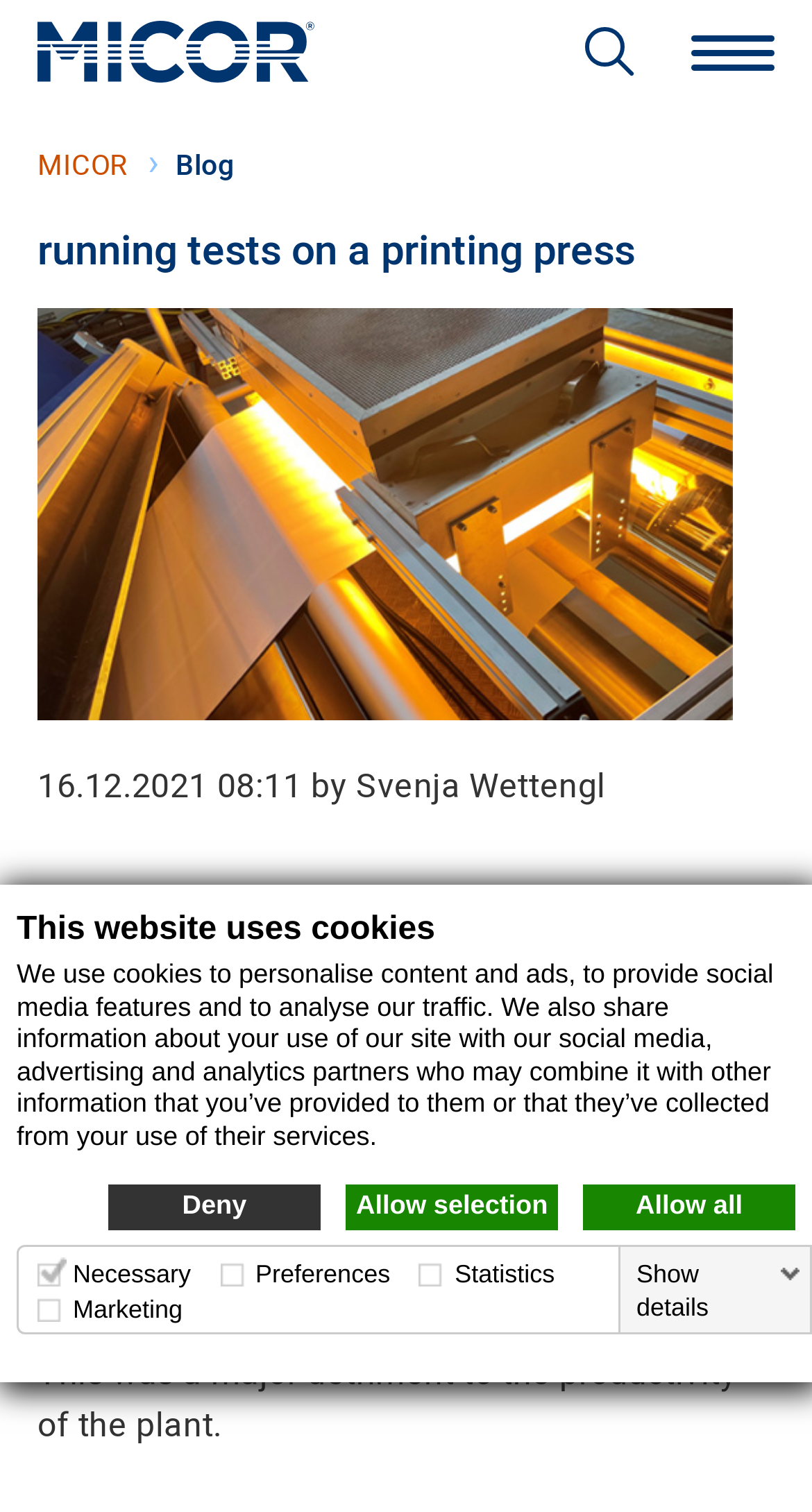Locate the bounding box coordinates of the element that should be clicked to fulfill the instruction: "Click the 'Micor' link".

[0.046, 0.032, 0.388, 0.065]